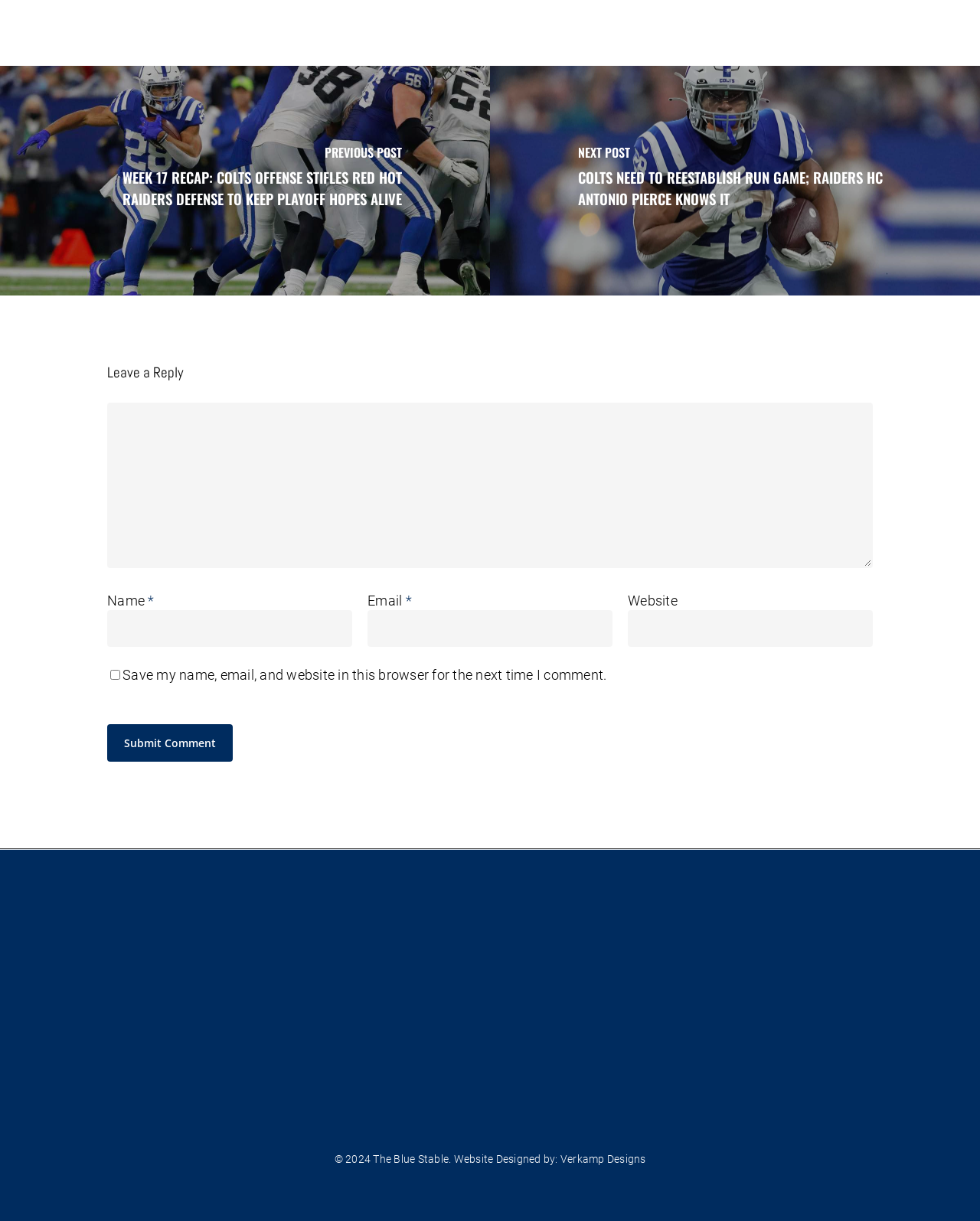Please determine the bounding box coordinates of the element's region to click in order to carry out the following instruction: "Submit a comment". The coordinates should be four float numbers between 0 and 1, i.e., [left, top, right, bottom].

[0.109, 0.593, 0.238, 0.624]